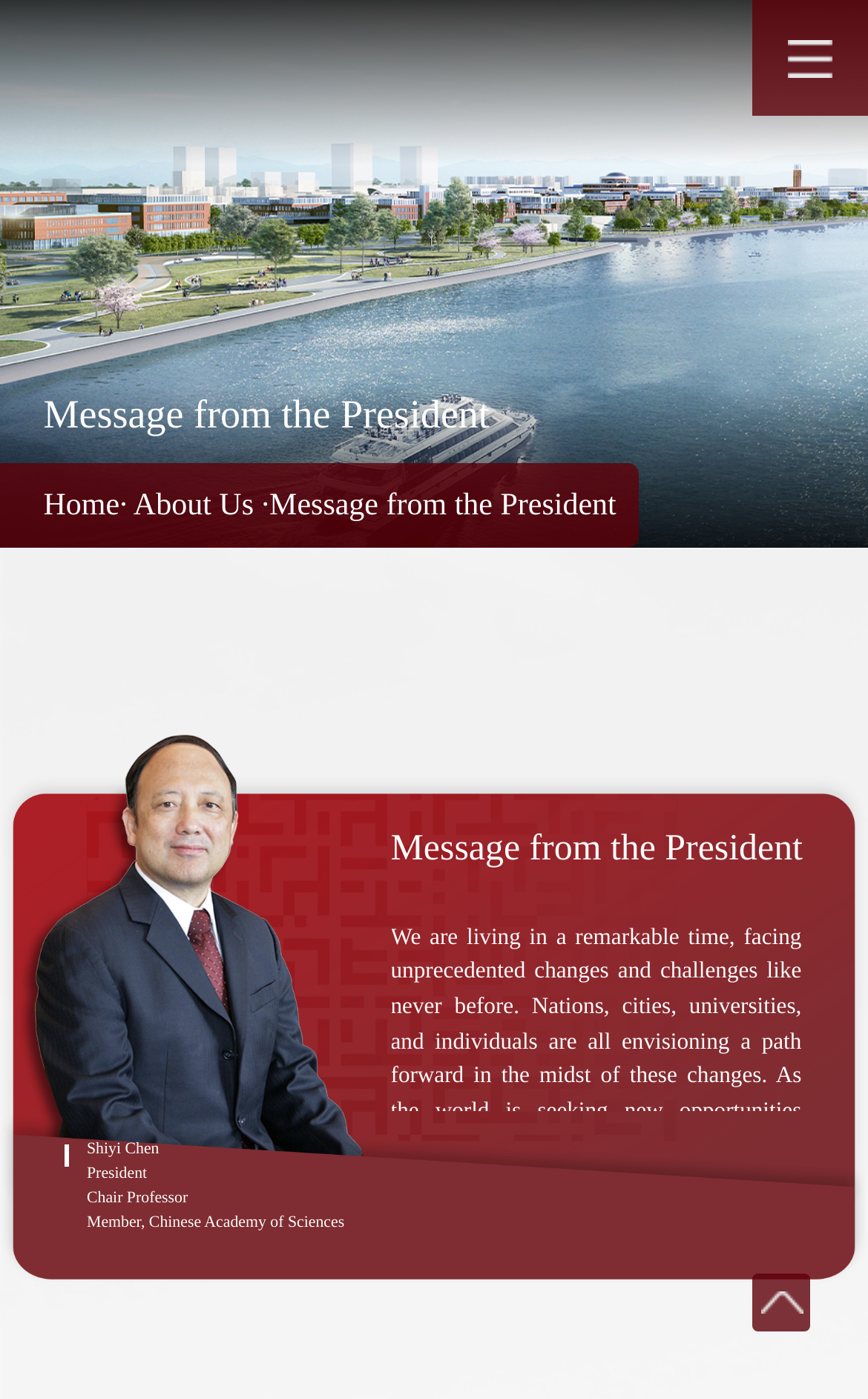What is the main theme of the president's message? Refer to the image and provide a one-word or short phrase answer.

The future of the university